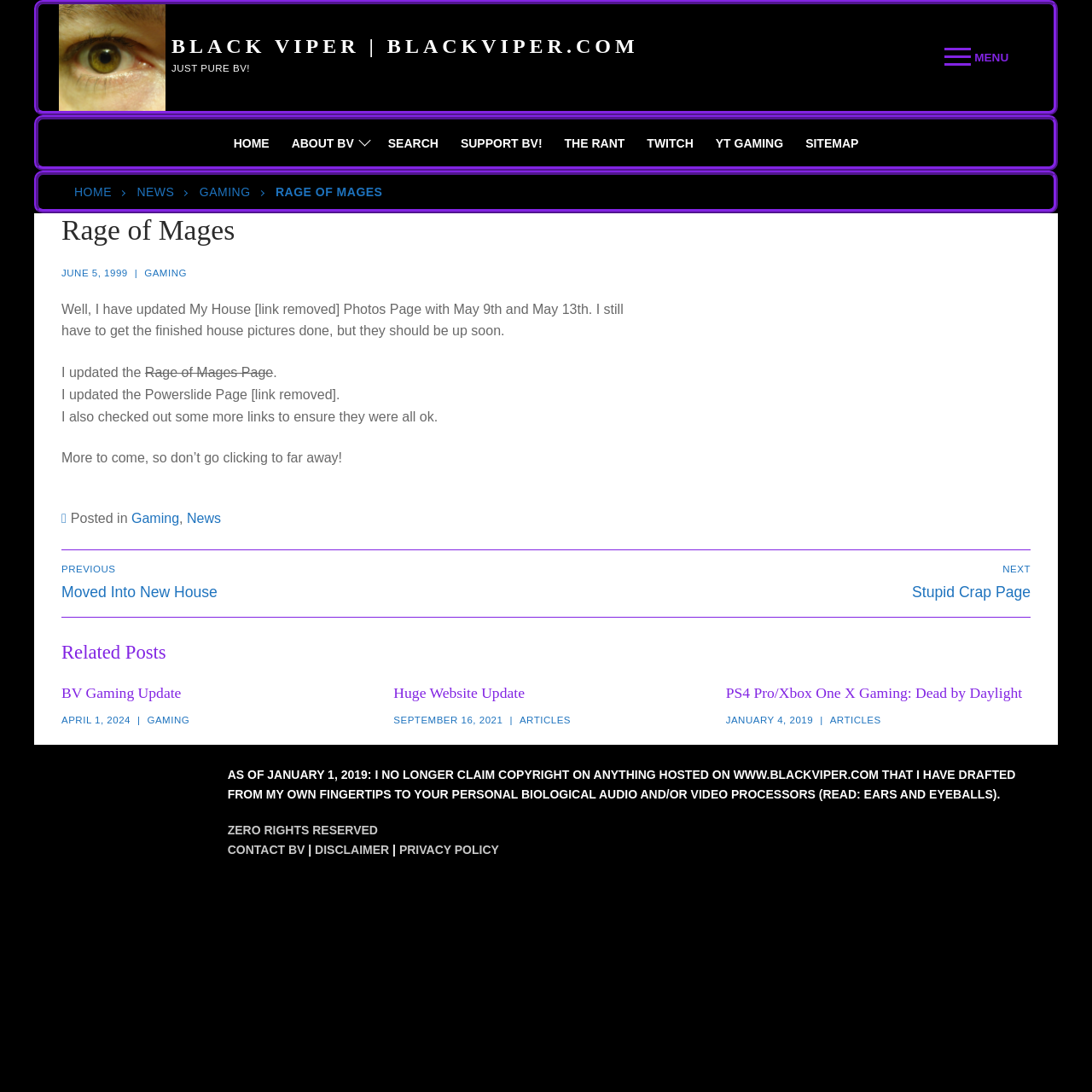Identify and extract the heading text of the webpage.

Rage of Mages